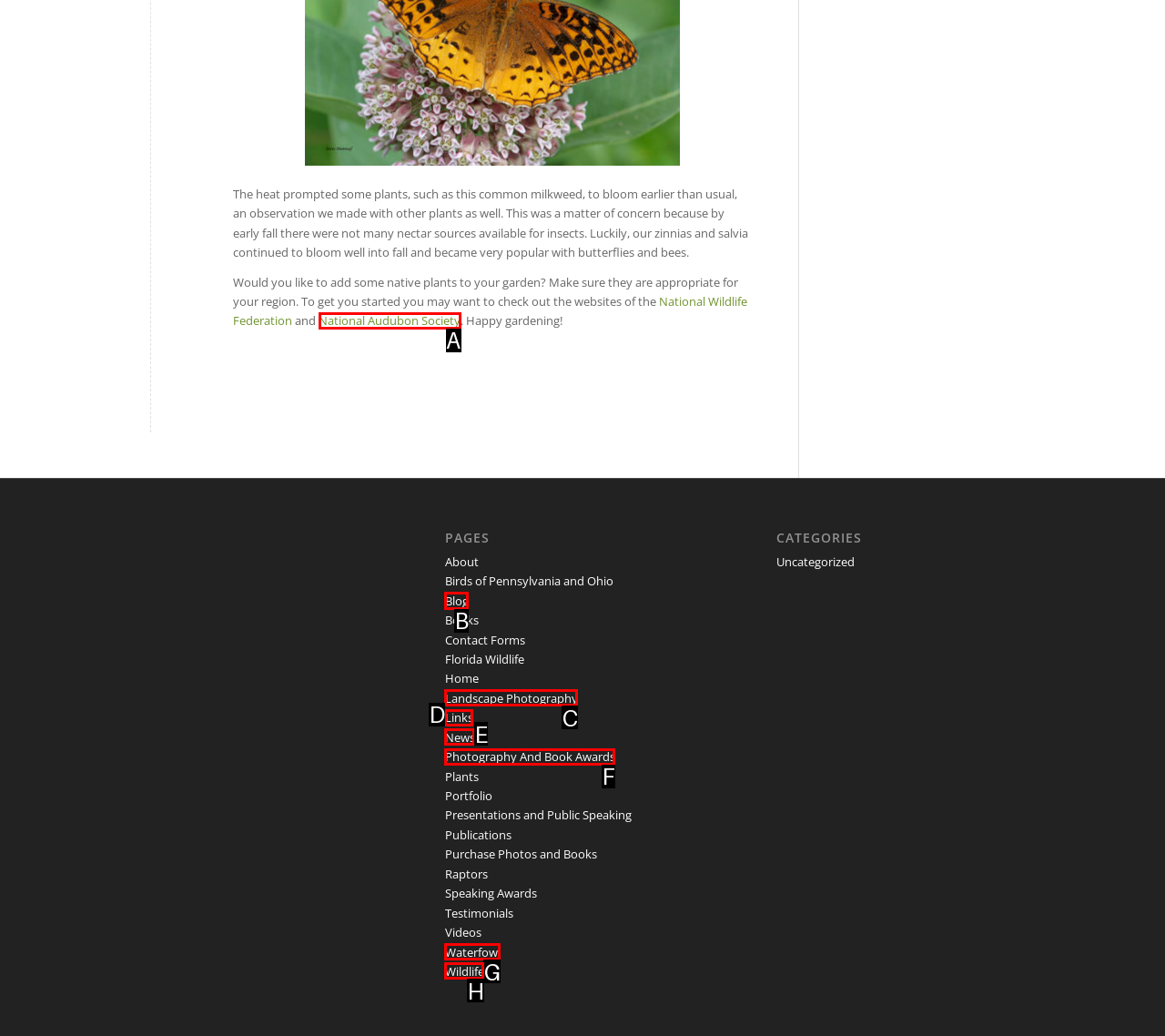Identify the correct UI element to click for this instruction: read the Blog
Respond with the appropriate option's letter from the provided choices directly.

B